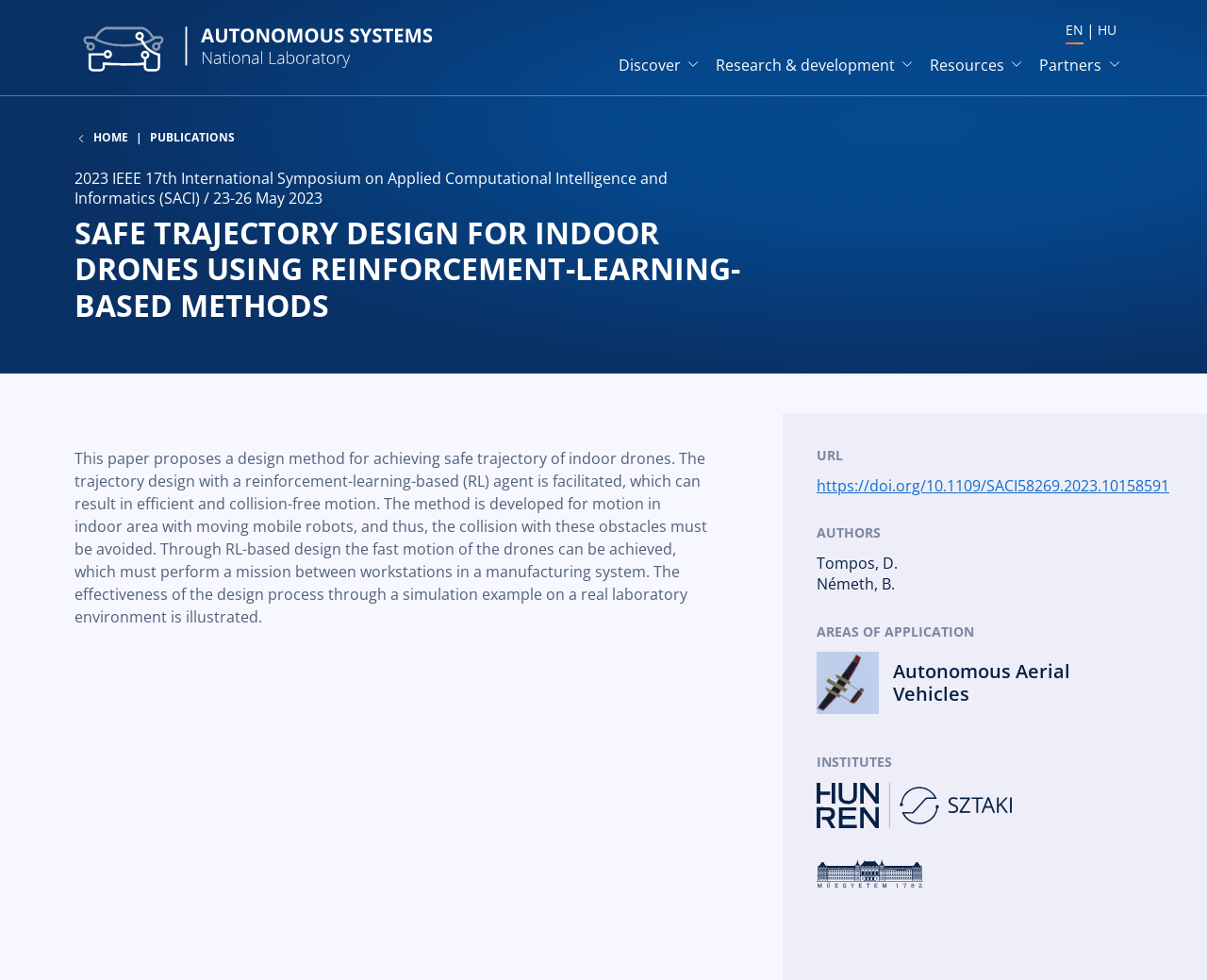Identify the bounding box coordinates of the clickable region to carry out the given instruction: "Read Privacy Policy".

None